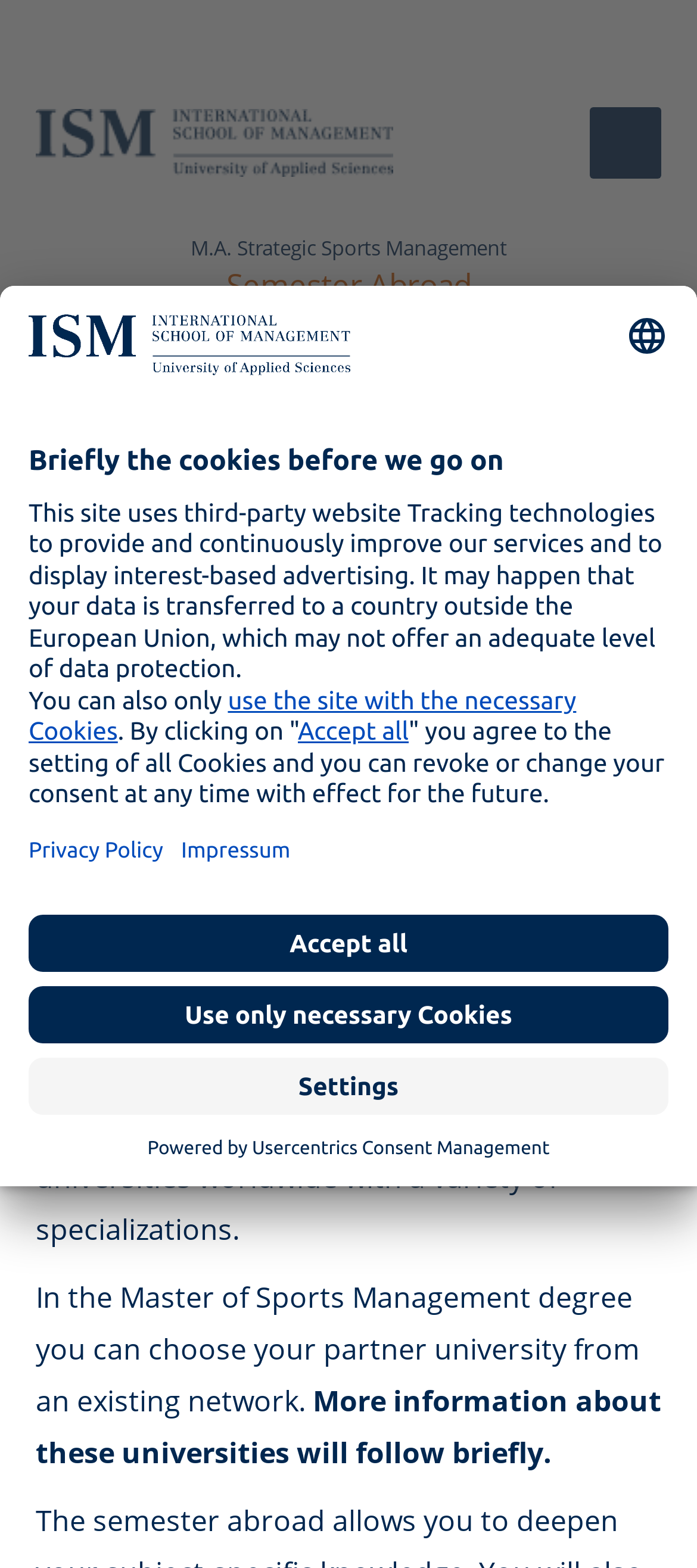Find the bounding box coordinates of the clickable area that will achieve the following instruction: "Click the 'Application' link".

[0.669, 0.714, 1.0, 0.745]